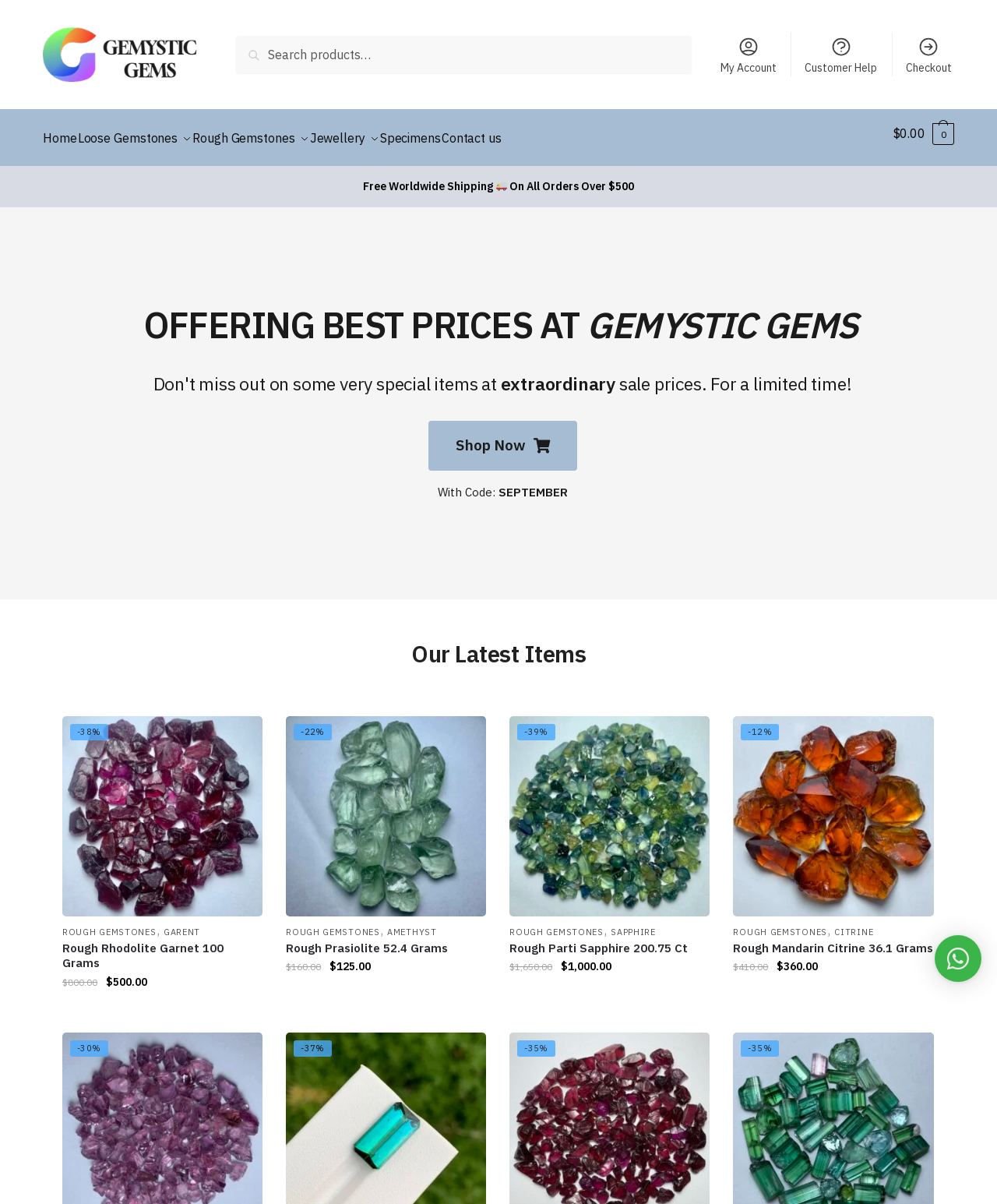Provide the bounding box for the UI element matching this description: "Rough Prasiolite 52.4 Grams".

[0.287, 0.773, 0.488, 0.786]